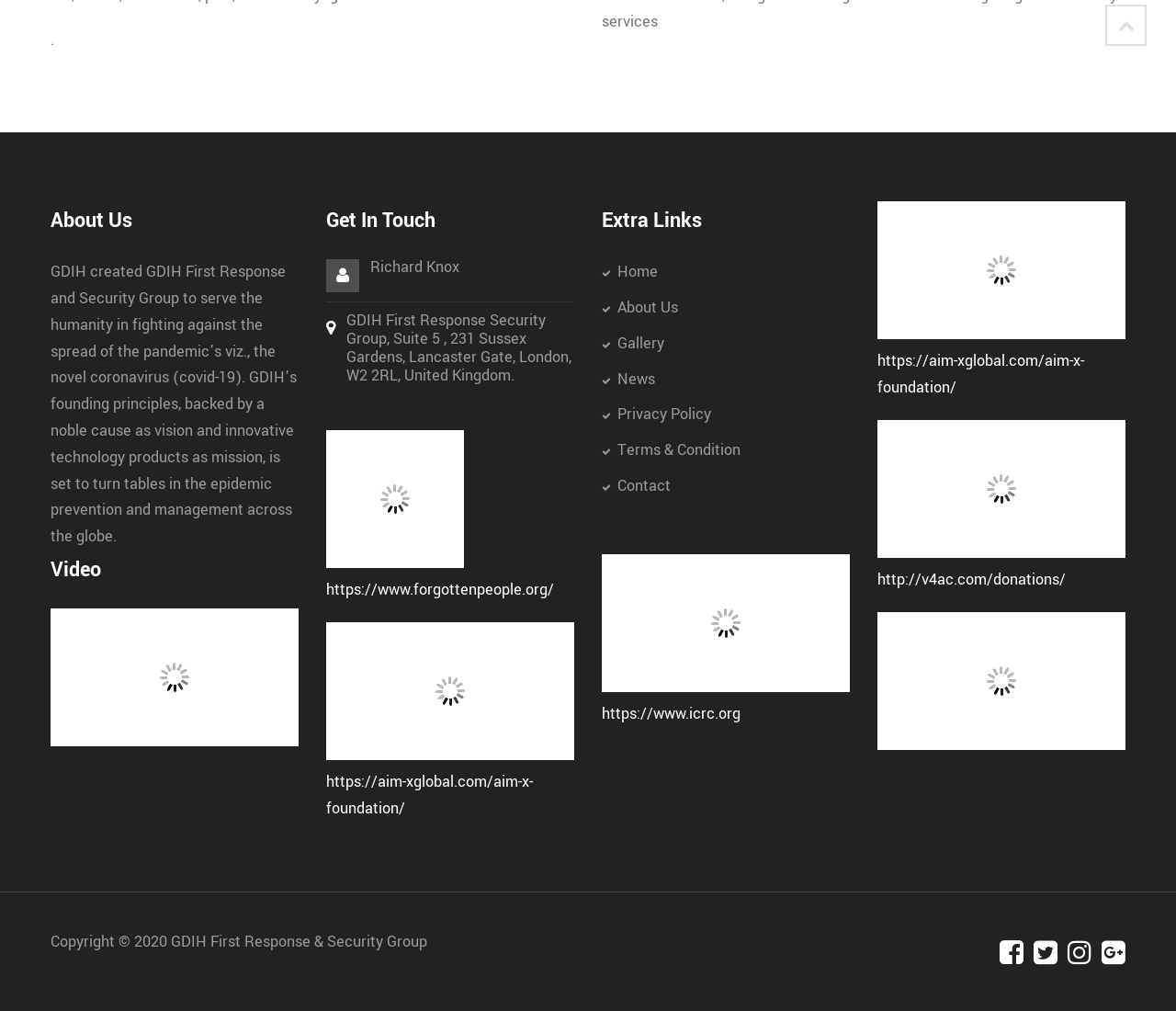What is the name of the person mentioned on the webpage?
Refer to the image and give a detailed answer to the query.

The name 'Richard Knox' can be found in the StaticText element under the 'Get In Touch' heading, indicating that he is a person associated with the organization.